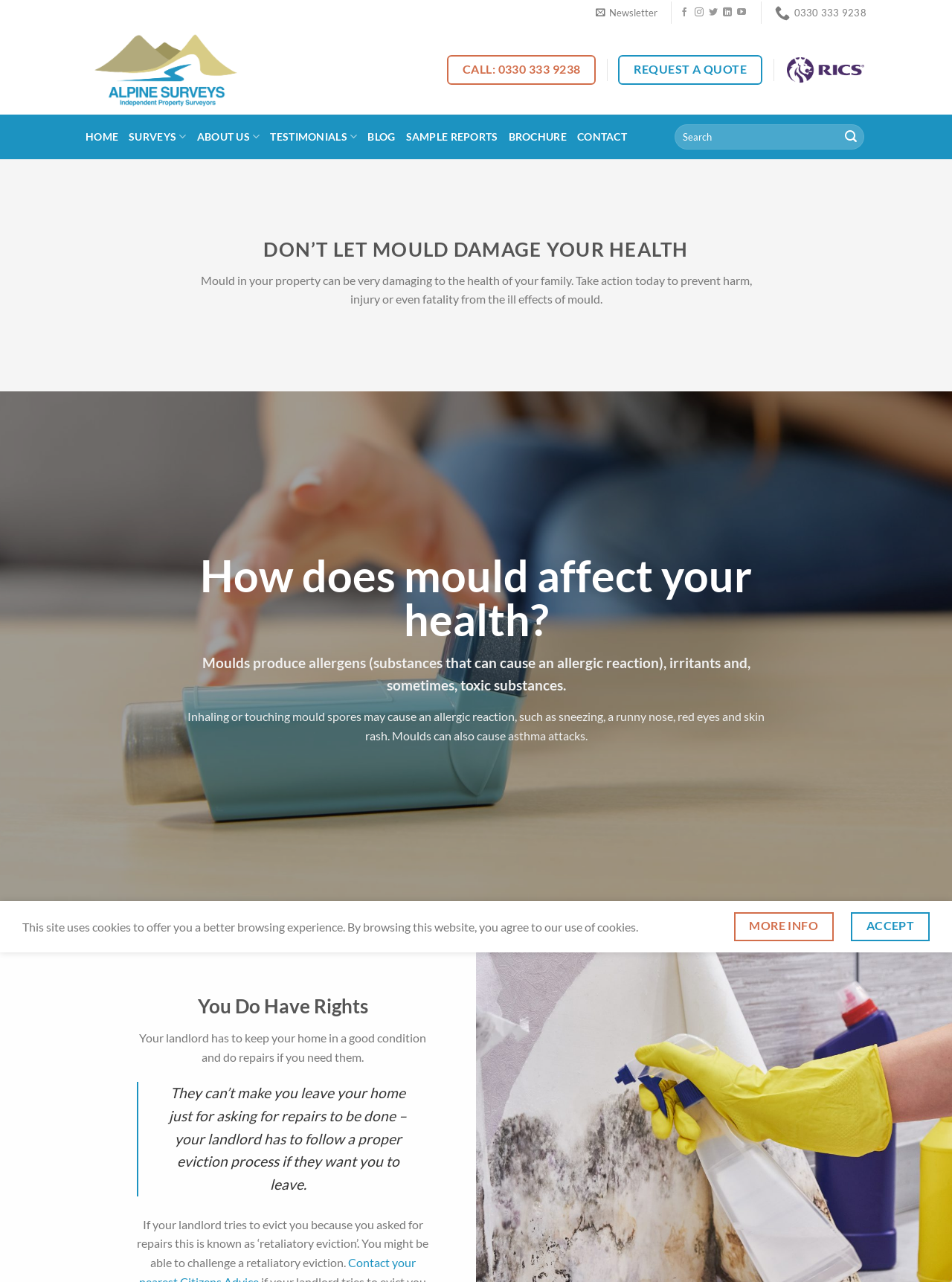Find the bounding box coordinates of the clickable element required to execute the following instruction: "Read about how mould affects your health". Provide the coordinates as four float numbers between 0 and 1, i.e., [left, top, right, bottom].

[0.196, 0.432, 0.804, 0.5]